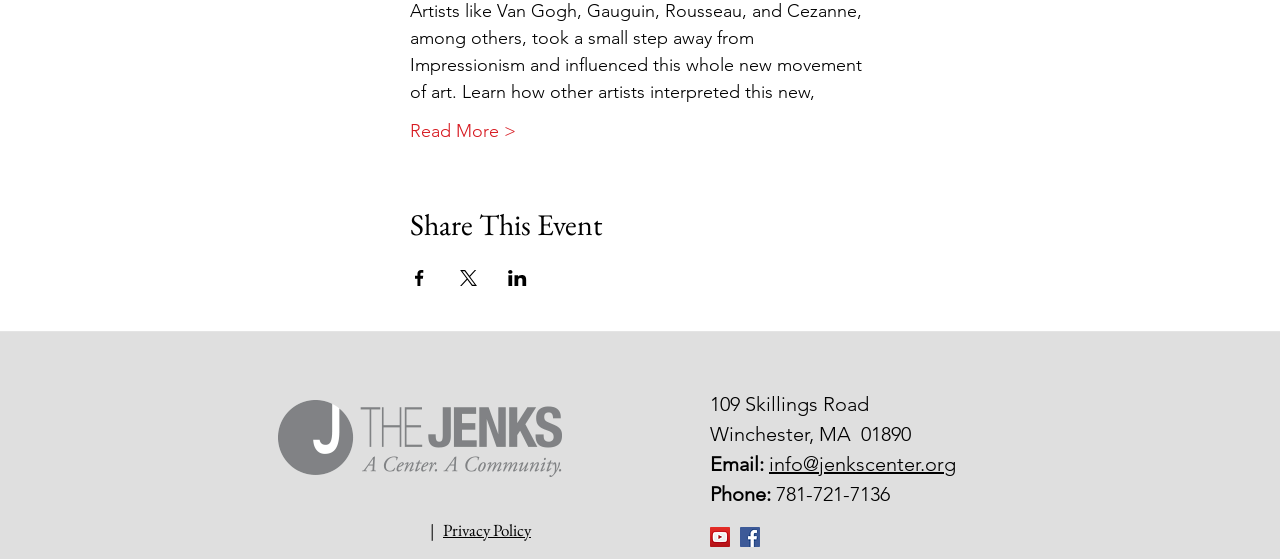What social media platforms are linked on the webpage?
Please answer the question with as much detail and depth as you can.

I found these answers by looking at the list element with the description 'Social Bar' and its child link elements with descriptions 'YouTube' and 'Facebook Social Icon'.